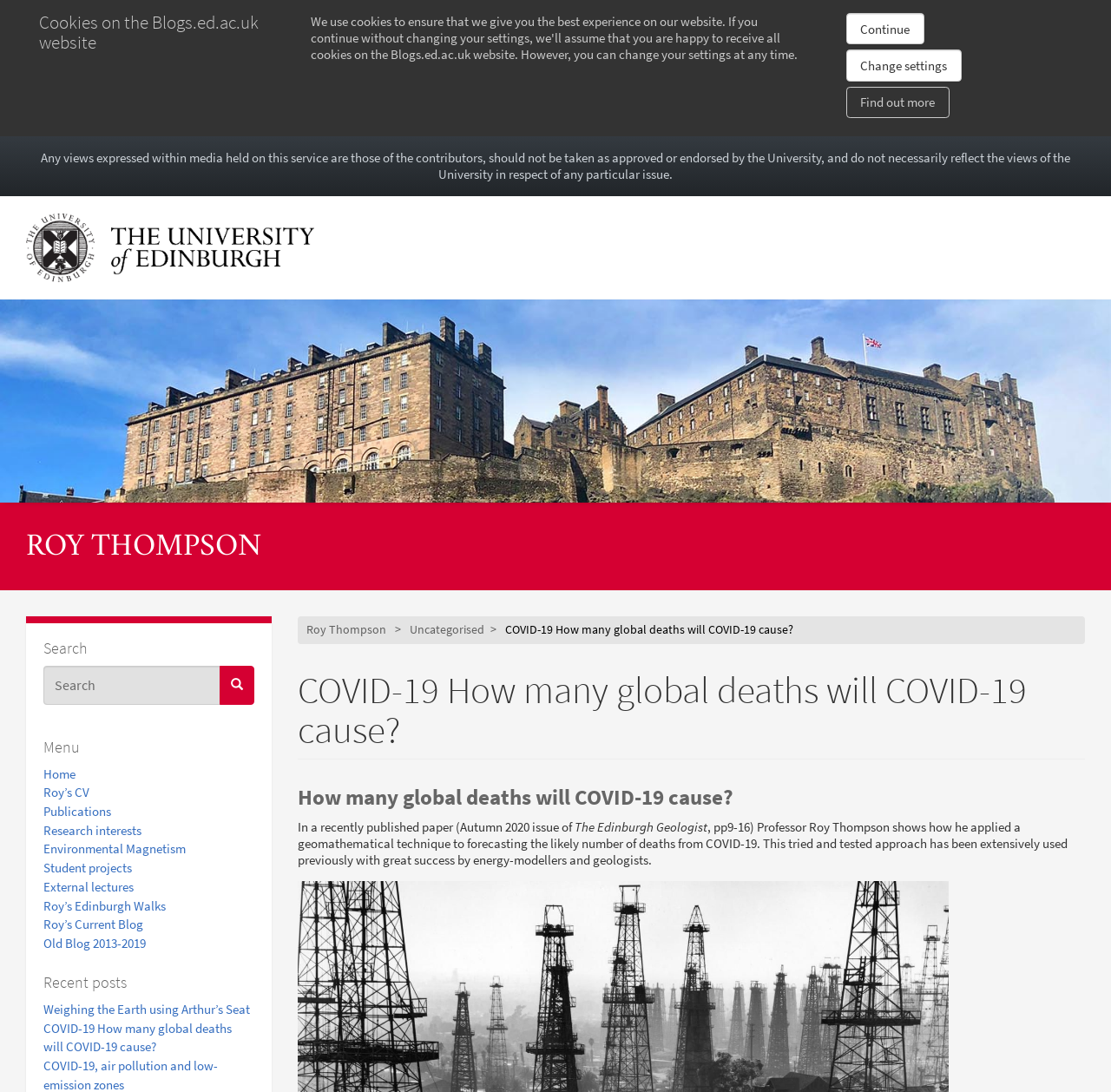Locate the bounding box coordinates of the UI element described by: "How Exactly To Restoration Banking". Provide the coordinates as four float numbers between 0 and 1, formatted as [left, top, right, bottom].

None